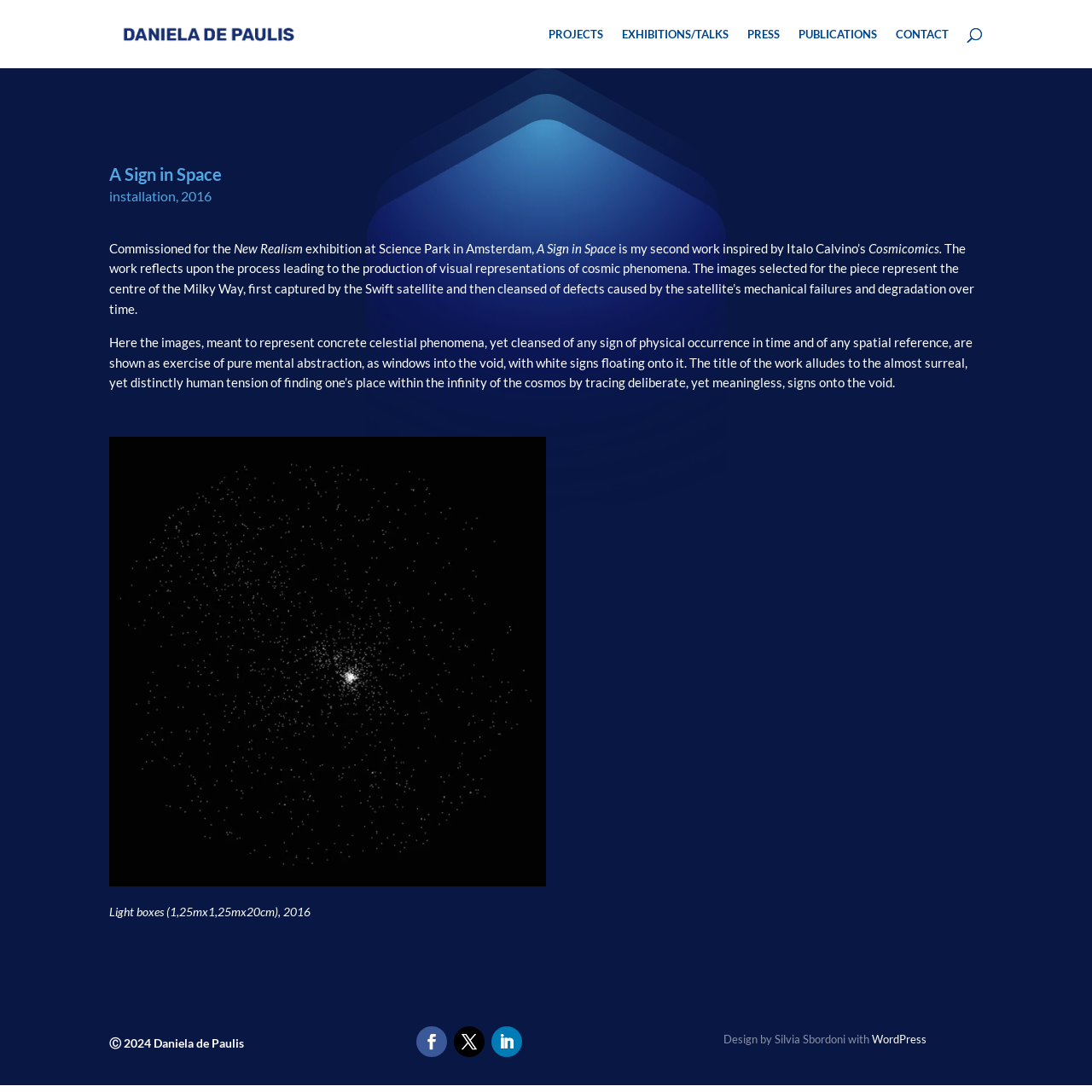Determine the bounding box coordinates of the UI element described by: "Ⓒ 2024 Daniela de Paulis".

[0.1, 0.948, 0.223, 0.961]